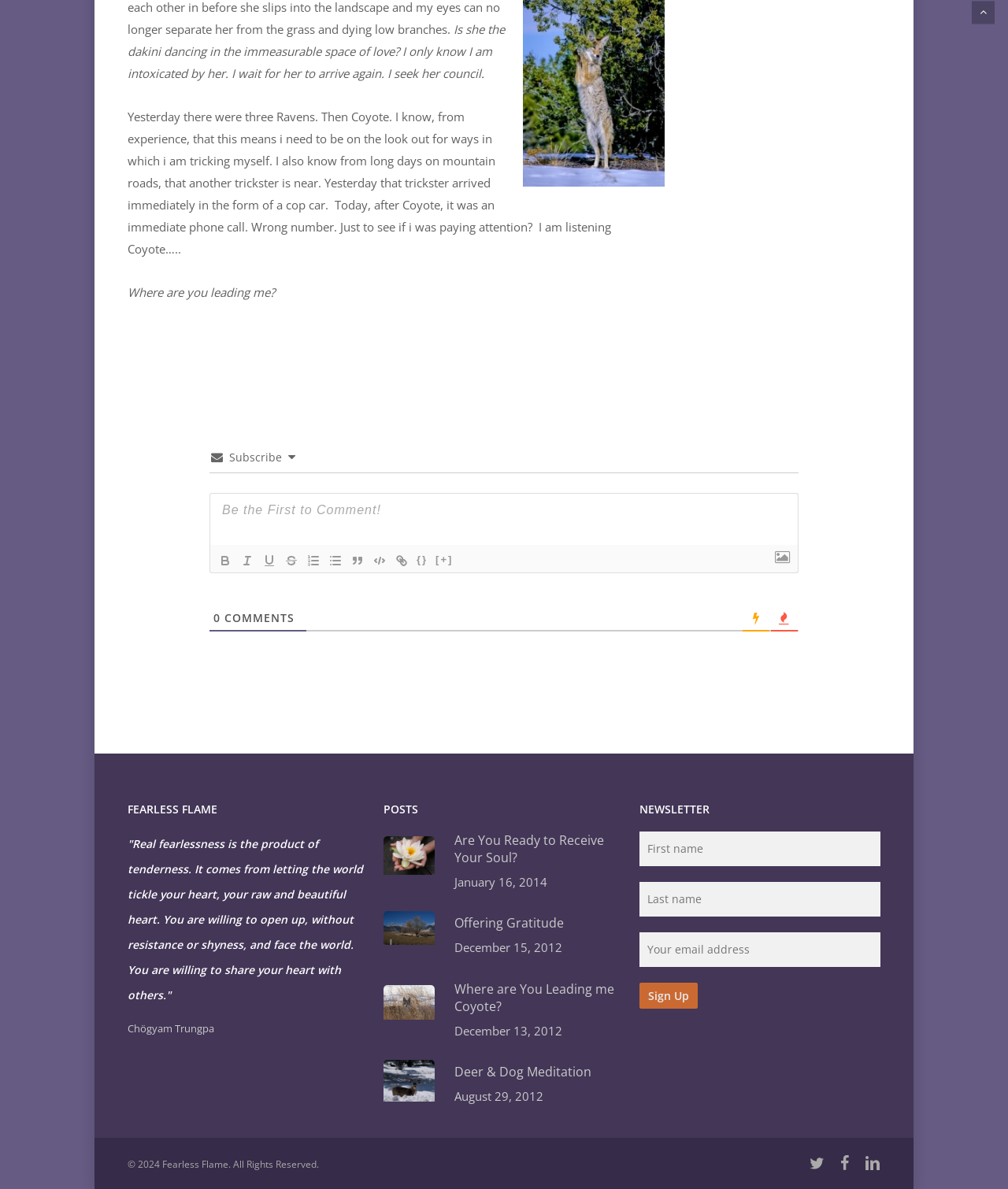Please specify the coordinates of the bounding box for the element that should be clicked to carry out this instruction: "Subscribe to the newsletter". The coordinates must be four float numbers between 0 and 1, formatted as [left, top, right, bottom].

[0.227, 0.378, 0.28, 0.391]